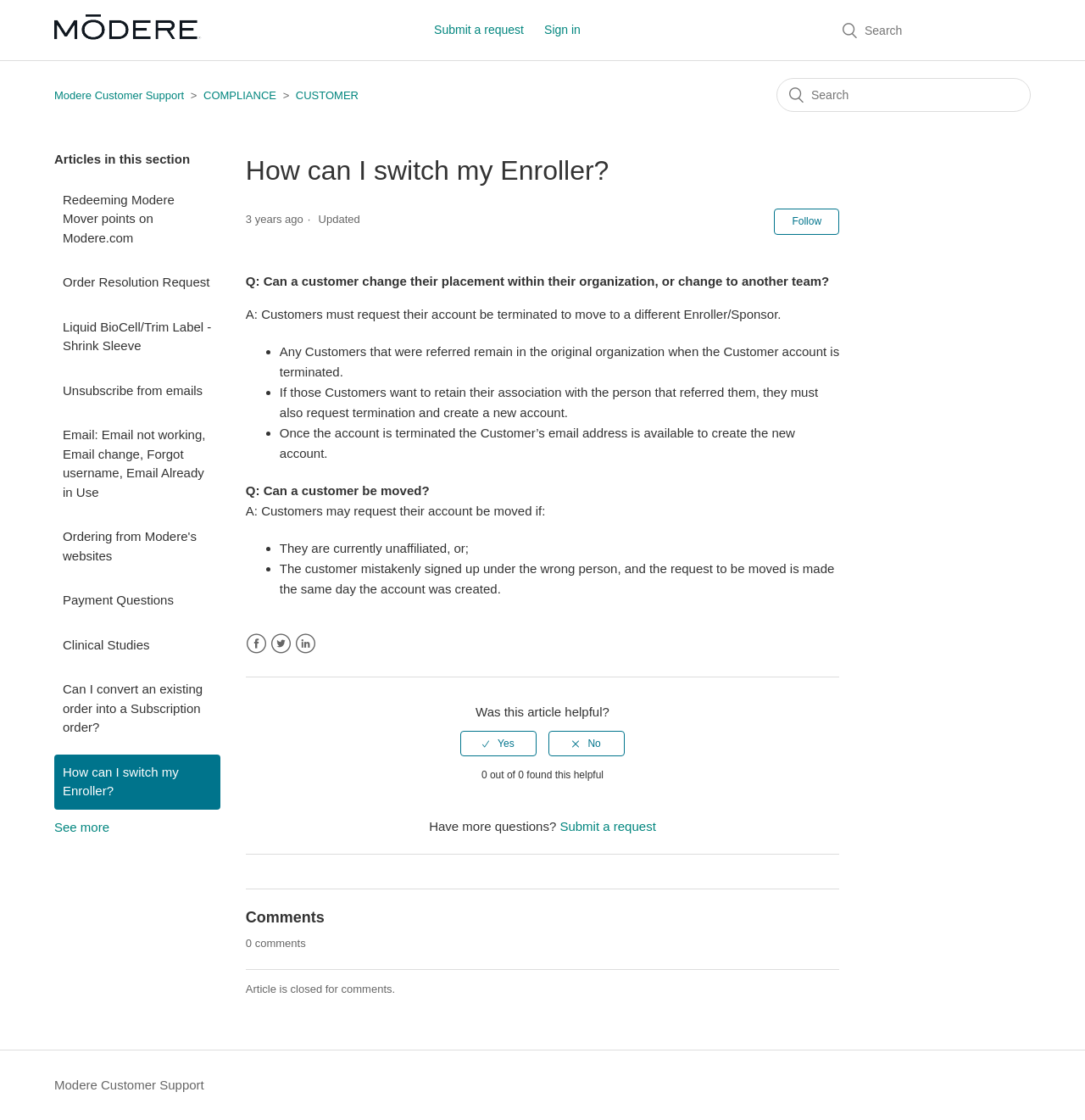Find the bounding box coordinates for the element described here: "title="Home"".

[0.05, 0.025, 0.186, 0.038]